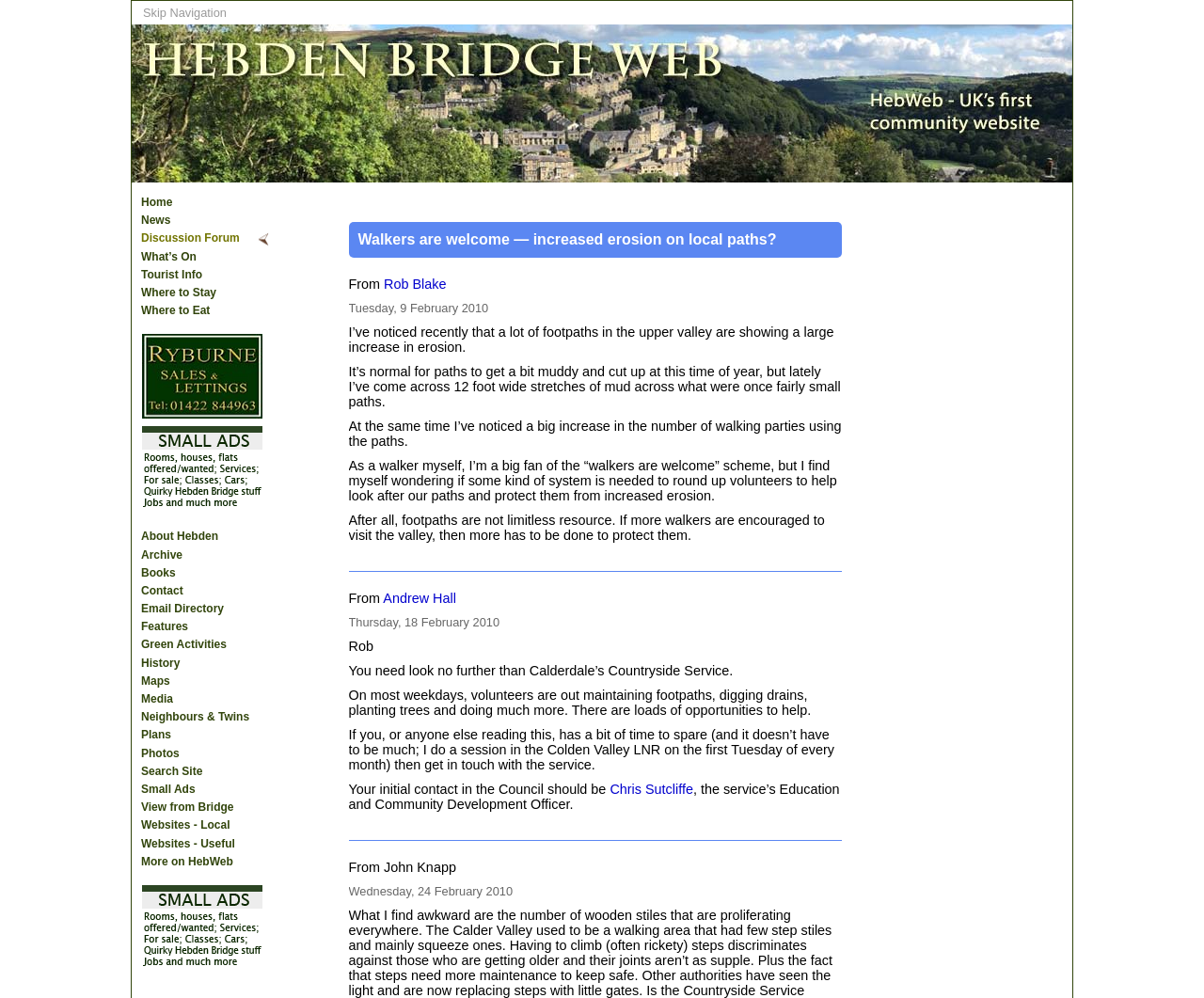Produce a meticulous description of the webpage.

The webpage is centered around Hebden Bridge, a town in the Yorkshire Pennines, UK, and focuses on its community, businesses, writers, artists, musicians, and quirky people. 

At the top of the page, there is a heading "Hebden Bridge Web" followed by a row of links, including "Home", "News", "Discussion Forum", and others, which provide access to various sections of the website. 

Below this, there are two images with links, "Ryburne" and another unnamed image, which are positioned side by side. 

Further down, there is a long list of links, including "About Hebden", "Archive", "Books", and many others, which are arranged in a single column and take up a significant portion of the page. 

The main content of the page is a discussion forum, where users can post and respond to messages. The current topic is "Walkers are welcome — increased erosion on local paths?", and there are several posts from different users, including Rob Blake, Andrew Hall, and John Knapp, discussing the issue of erosion on local footpaths and ways to address it. 

Each post includes the user's name, the date of the post, and the text of the message. The posts are arranged in a linear fashion, with the most recent post at the bottom.